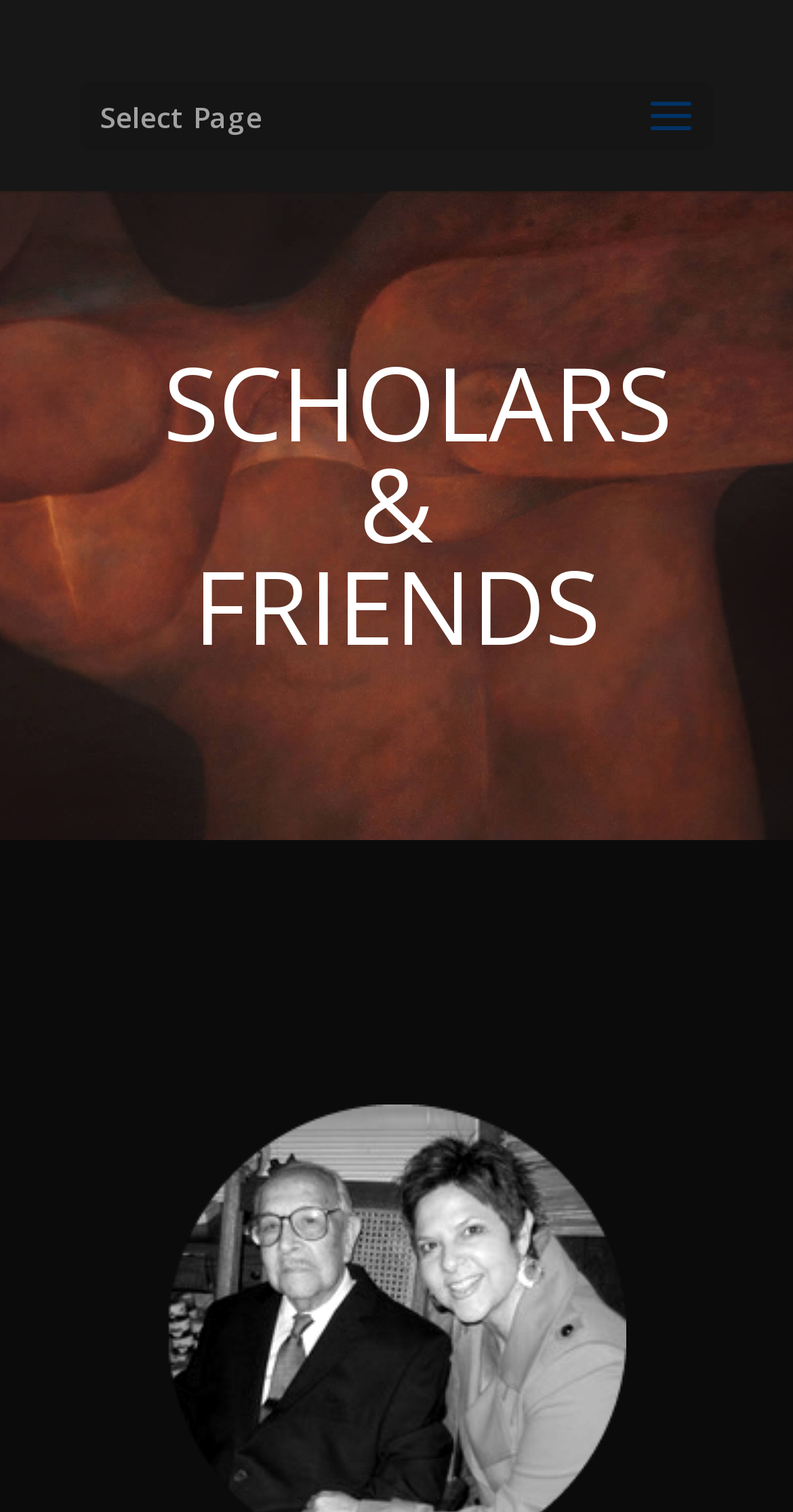Please identify the primary heading of the webpage and give its text content.

SCHOLARS & FRIENDS